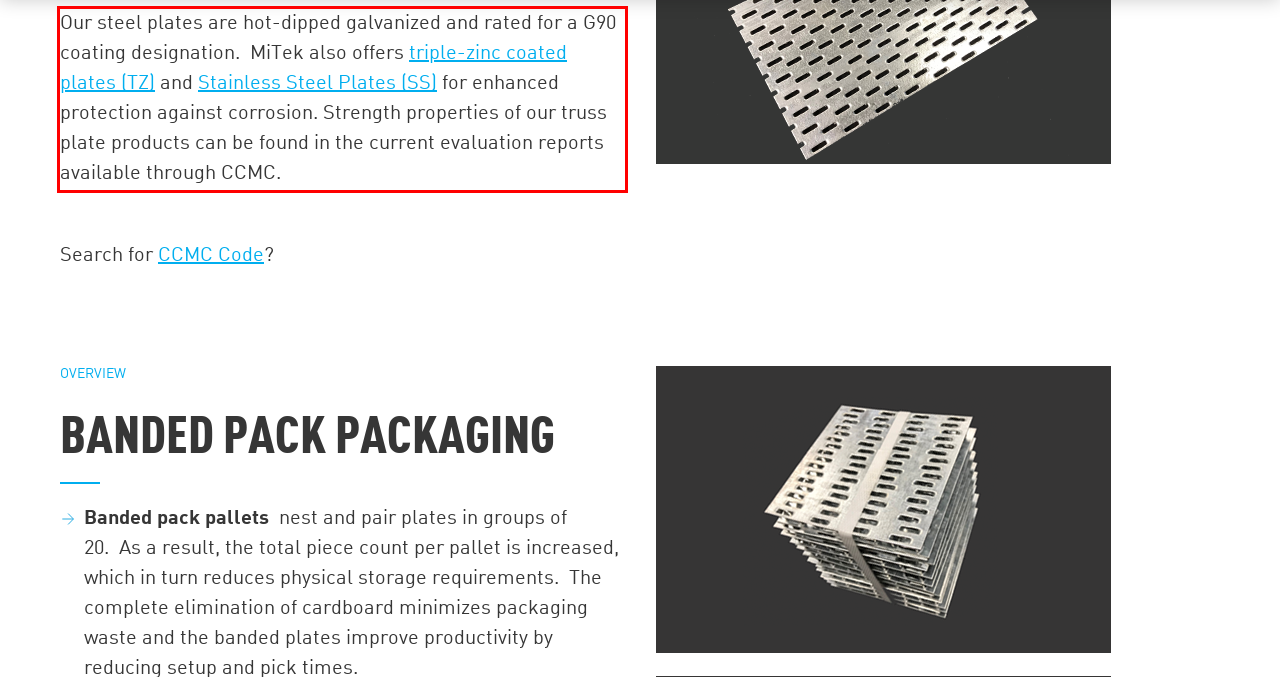You are provided with a webpage screenshot that includes a red rectangle bounding box. Extract the text content from within the bounding box using OCR.

Our steel plates are hot-dipped galvanized and rated for a G90 coating designation. MiTek also offers triple-zinc coated plates (TZ) and Stainless Steel Plates (SS) for enhanced protection against corrosion. Strength properties of our truss plate products can be found in the current evaluation reports available through CCMC.